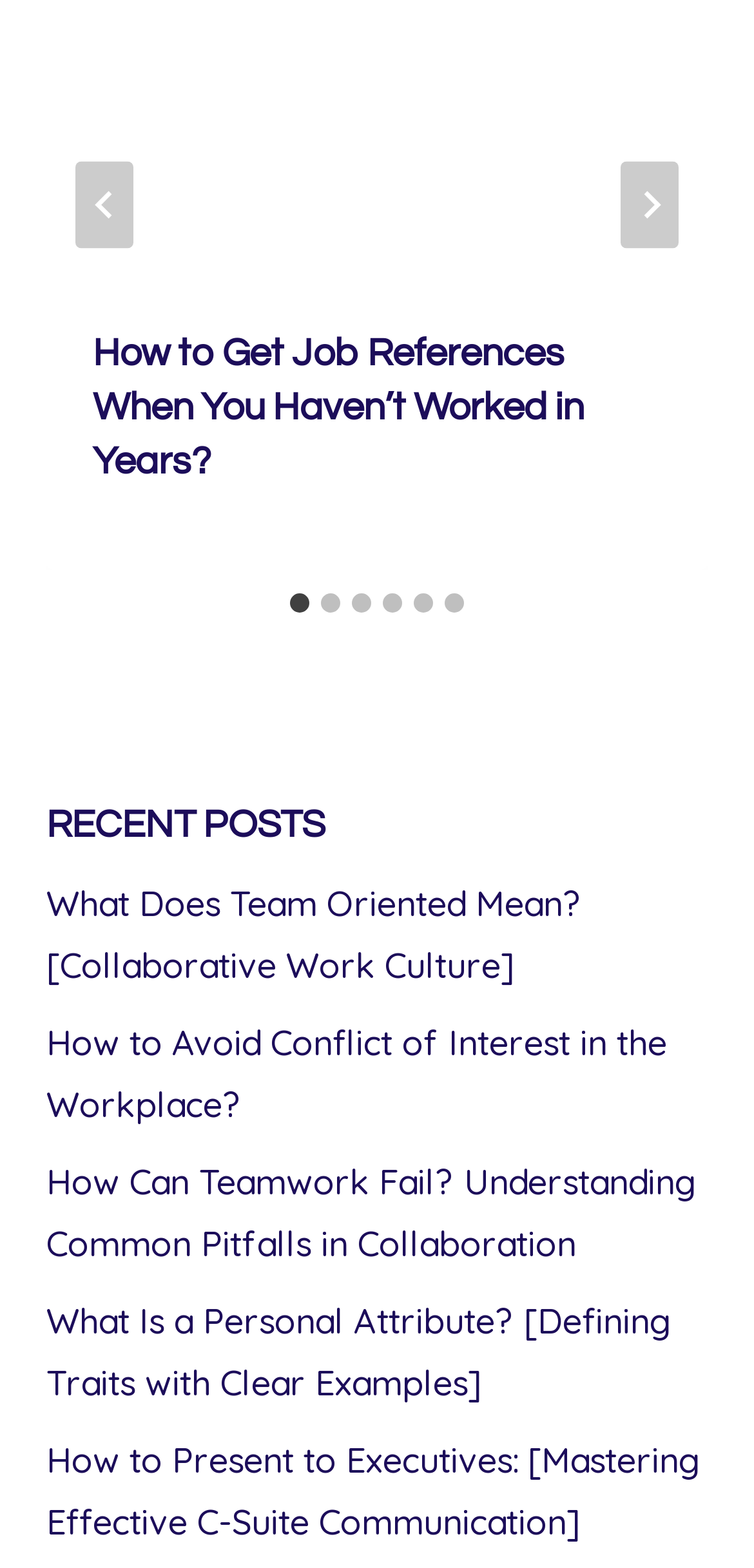Please provide a detailed answer to the question below based on the screenshot: 
How many recent posts are listed?

I counted the number of link elements below the 'RECENT POSTS' heading and found five of them, indicating that there are five recent posts listed.